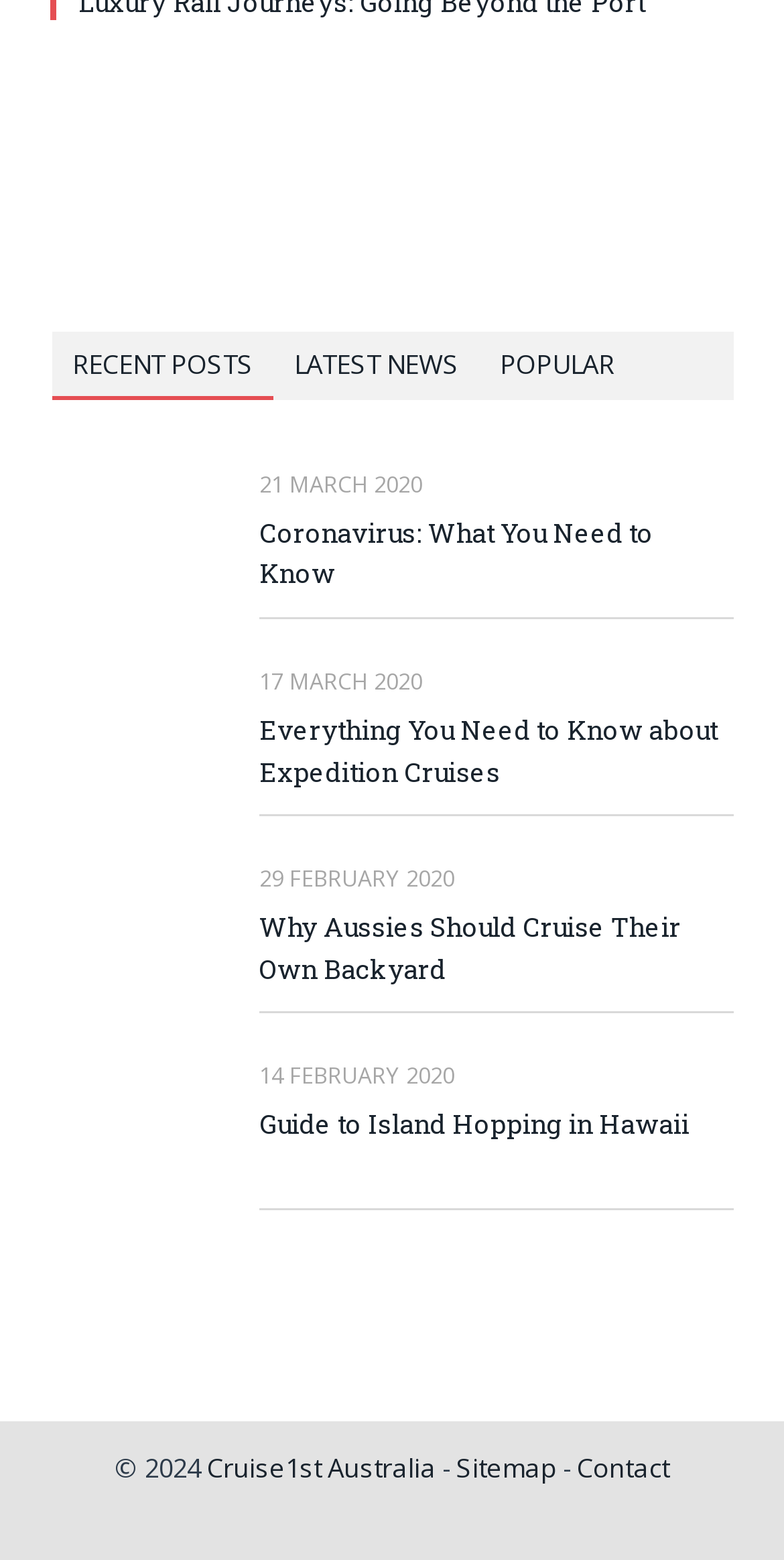Provide a single word or phrase to answer the given question: 
What is the category of the first post?

RECENT POSTS